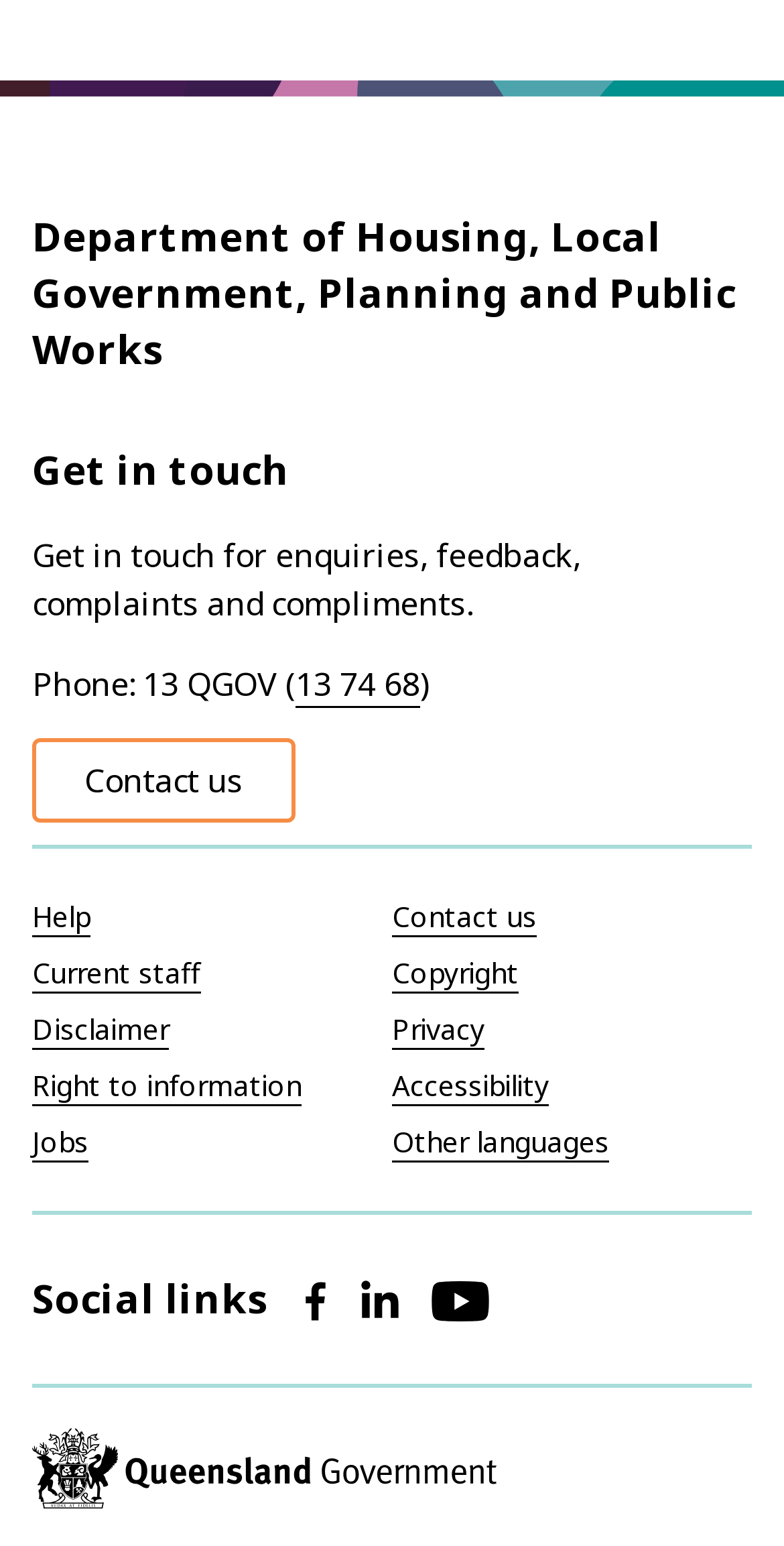Pinpoint the bounding box coordinates for the area that should be clicked to perform the following instruction: "View current staff".

[0.041, 0.616, 0.256, 0.641]